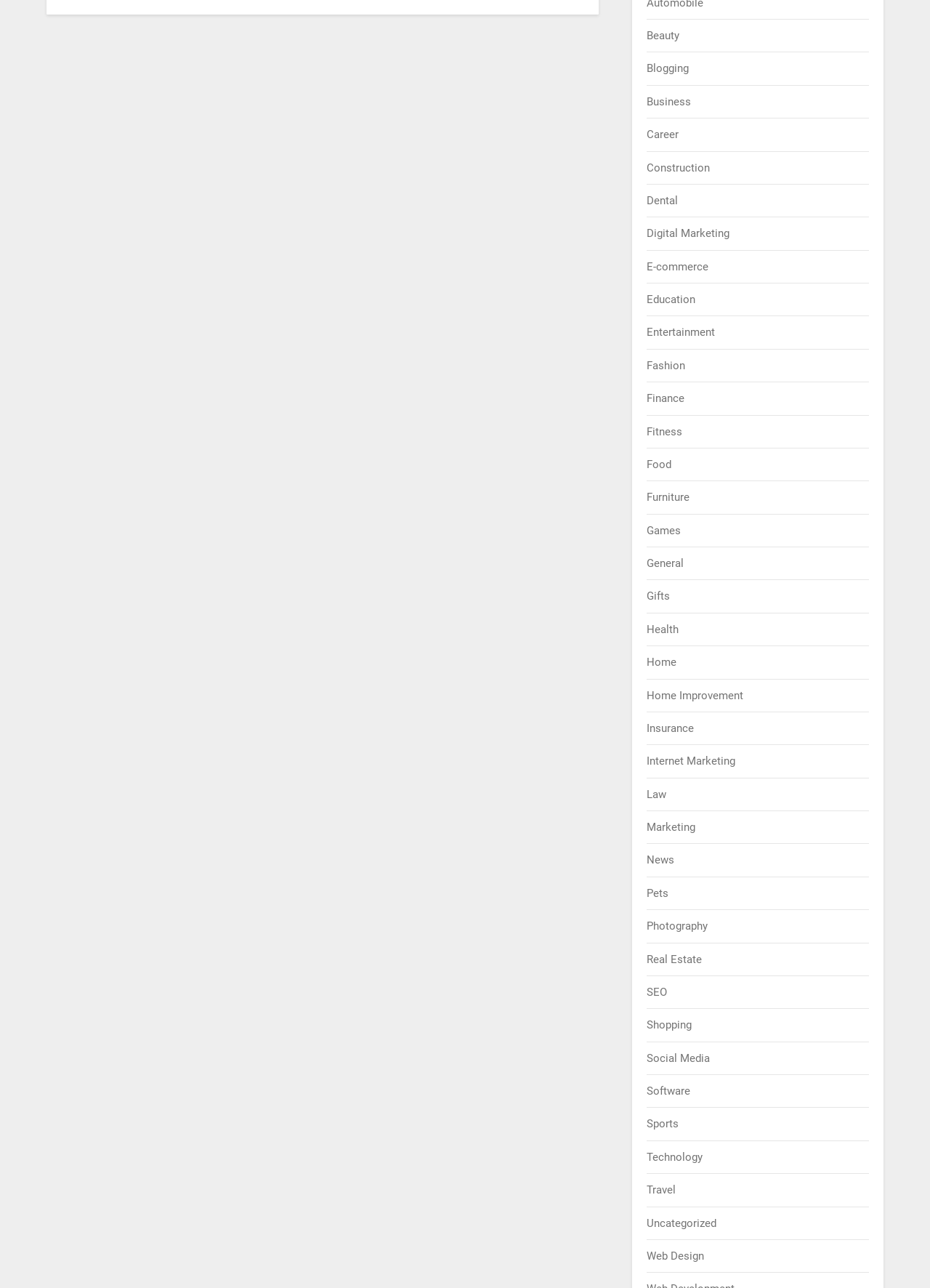What category is related to building houses?
Provide a comprehensive and detailed answer to the question.

By examining the links on the webpage, I found a category related to building houses, which is 'Home Improvement'. This category is likely related to construction and renovation of homes.